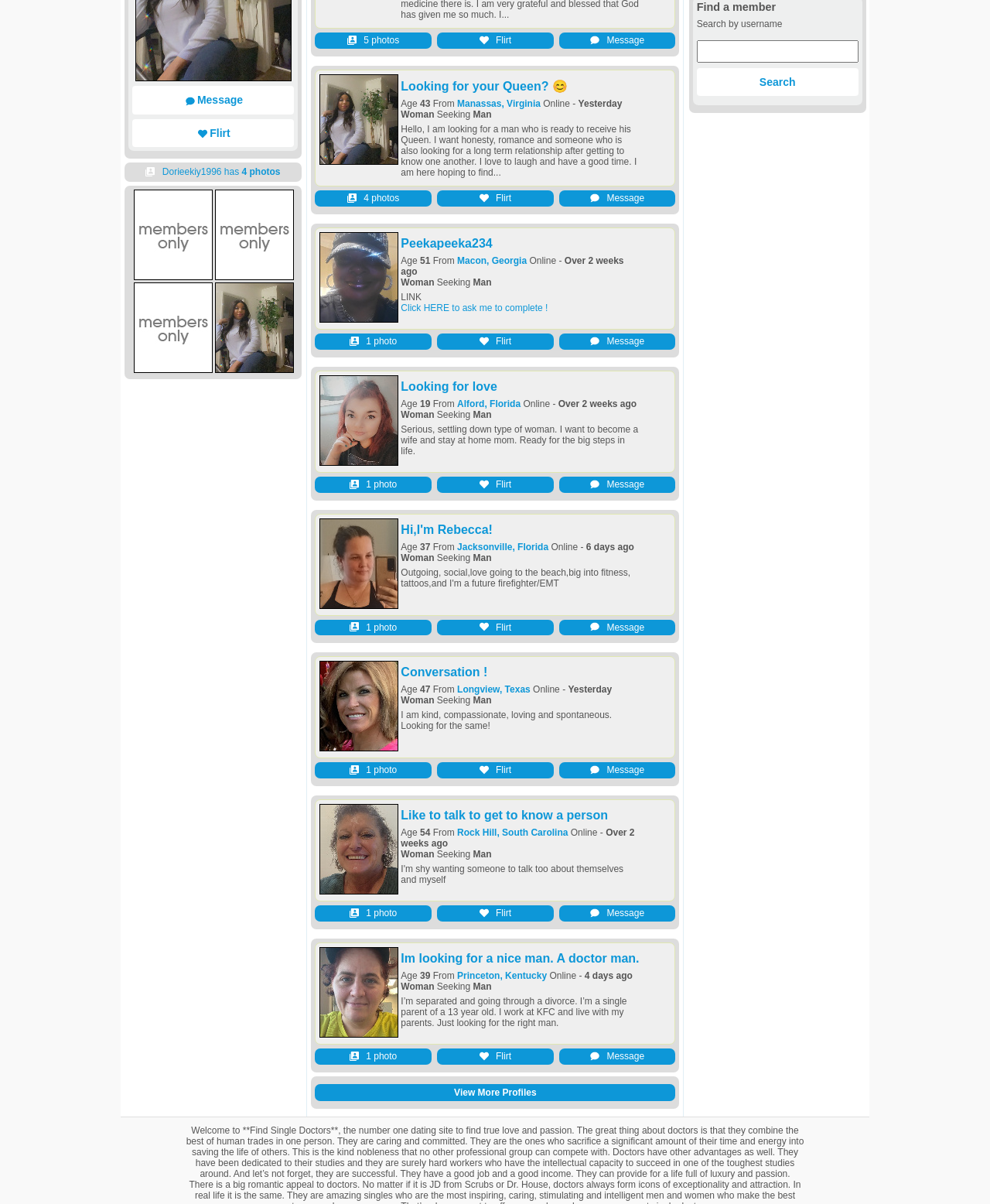Refer to the element description View More Profiles and identify the corresponding bounding box in the screenshot. Format the coordinates as (top-left x, top-left y, bottom-right x, bottom-right y) with values in the range of 0 to 1.

[0.318, 0.9, 0.682, 0.914]